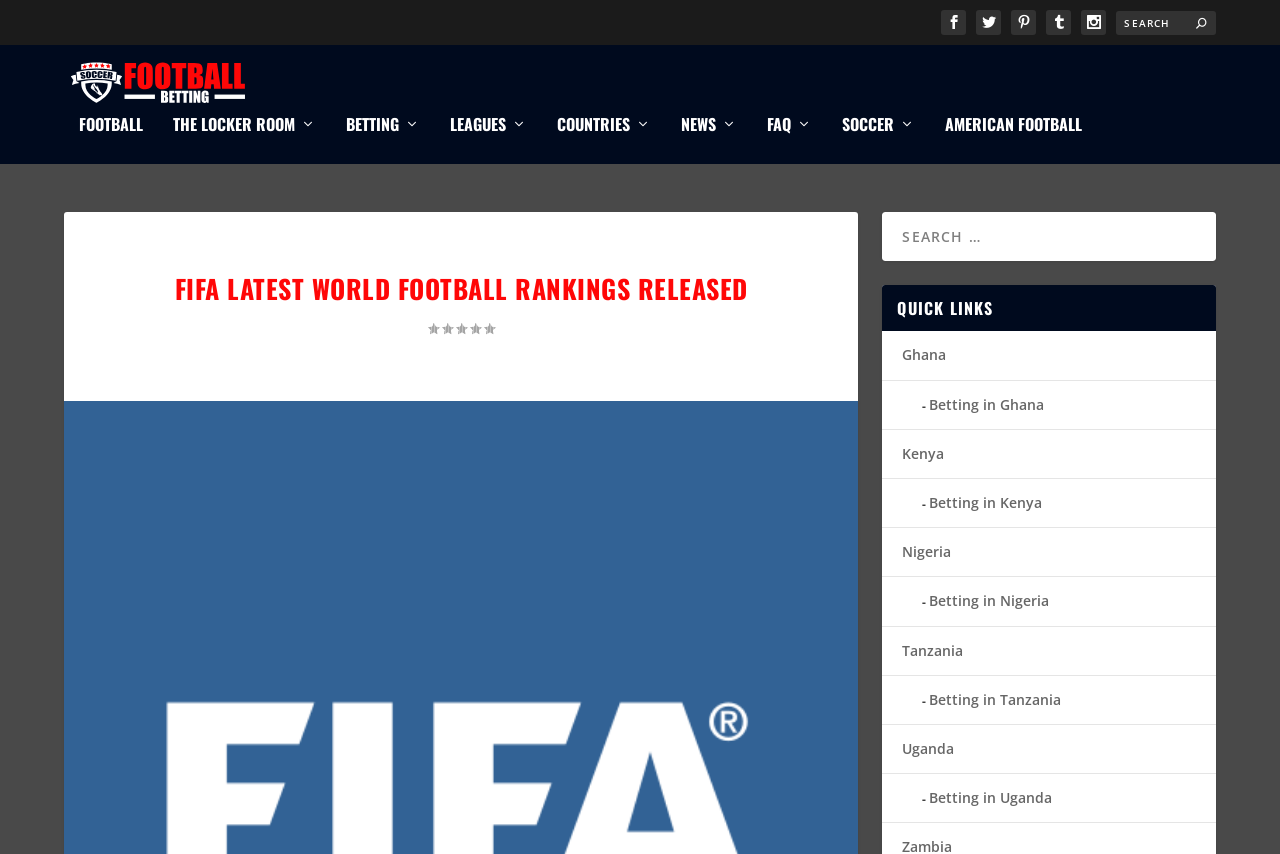Please identify the bounding box coordinates of the element that needs to be clicked to perform the following instruction: "Search for something".

[0.872, 0.012, 0.95, 0.041]